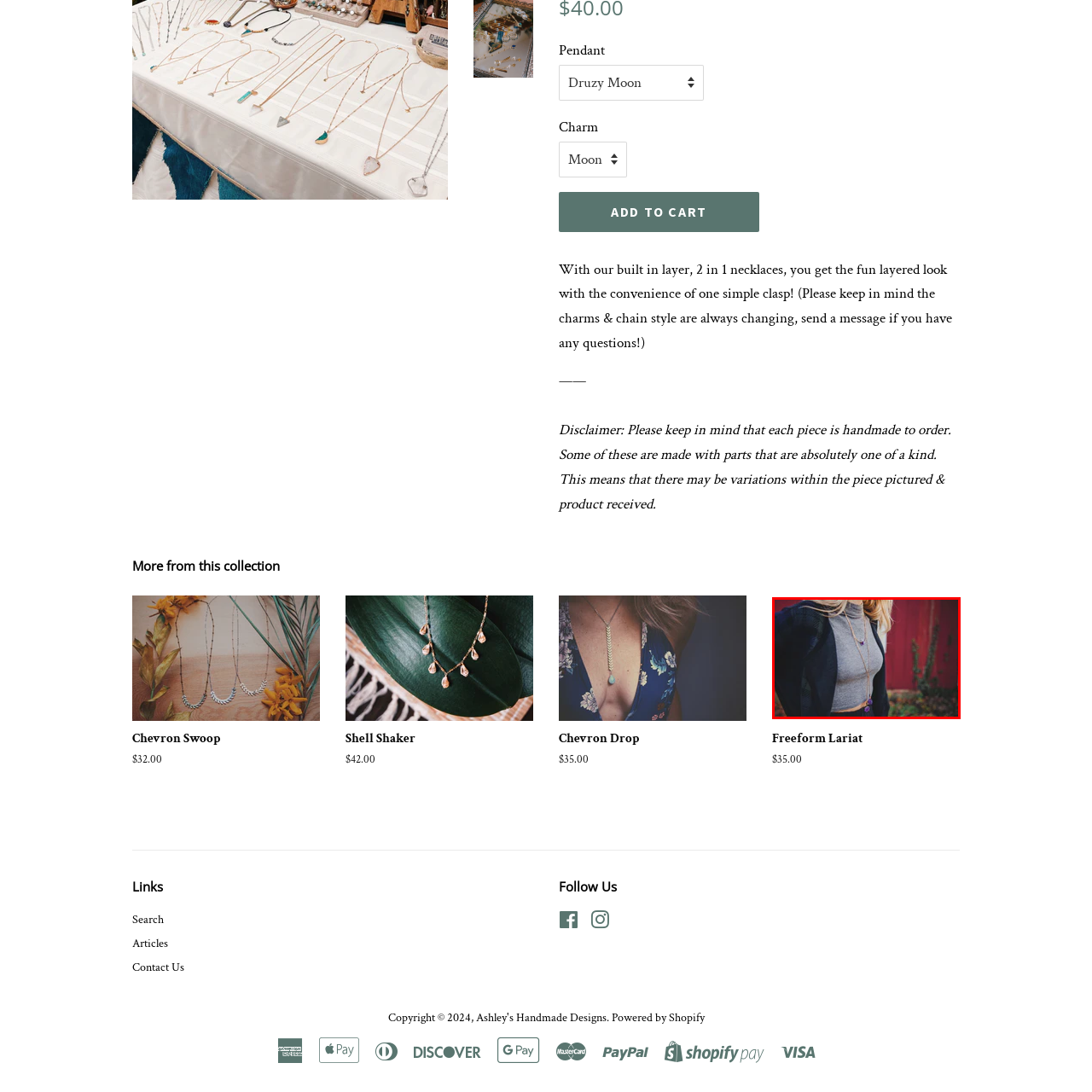Pay attention to the image encased in the red boundary and reply to the question using a single word or phrase:
What is the background color of the image?

rustic red